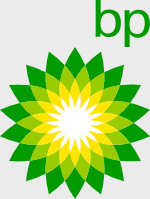What does the logo's central pattern represent?
Please give a well-detailed answer to the question.

The logo's central circular pattern radiates outward, embodying the brand's commitment to energy and sustainability, which is reflected in the design.